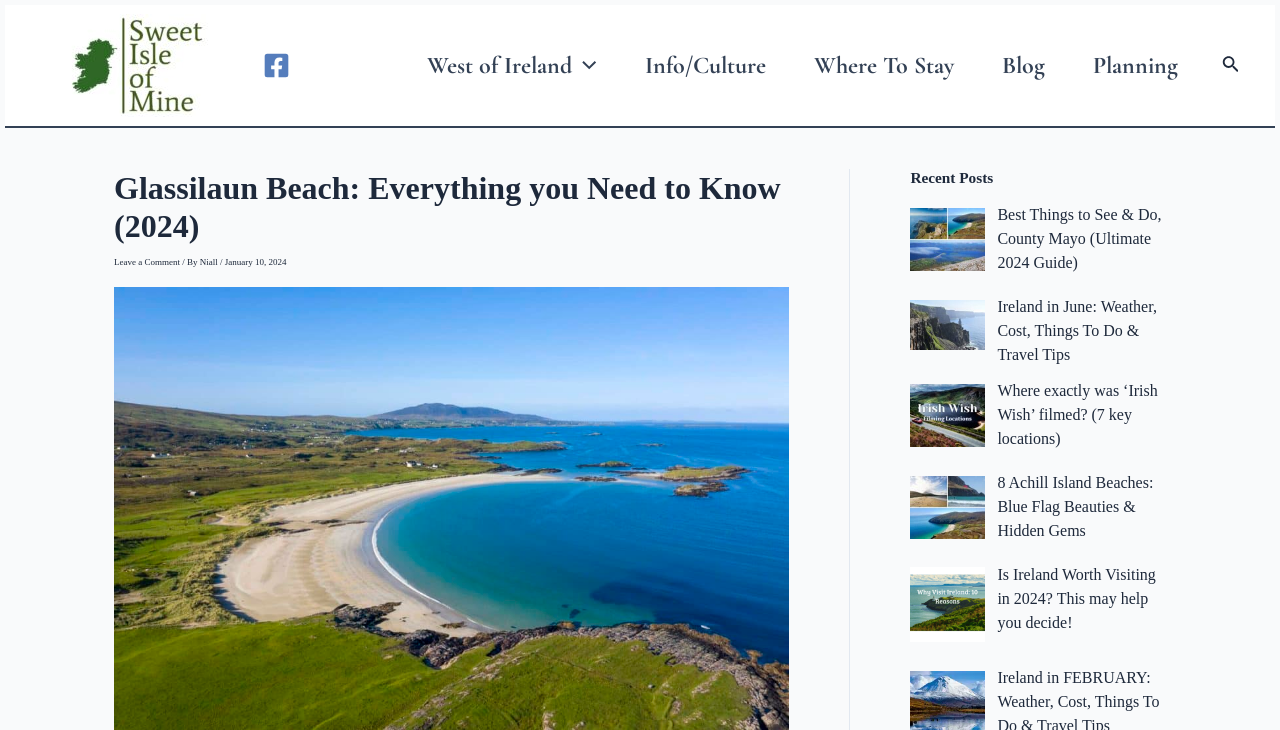Use a single word or phrase to answer the following:
What is the name of the author?

Niall